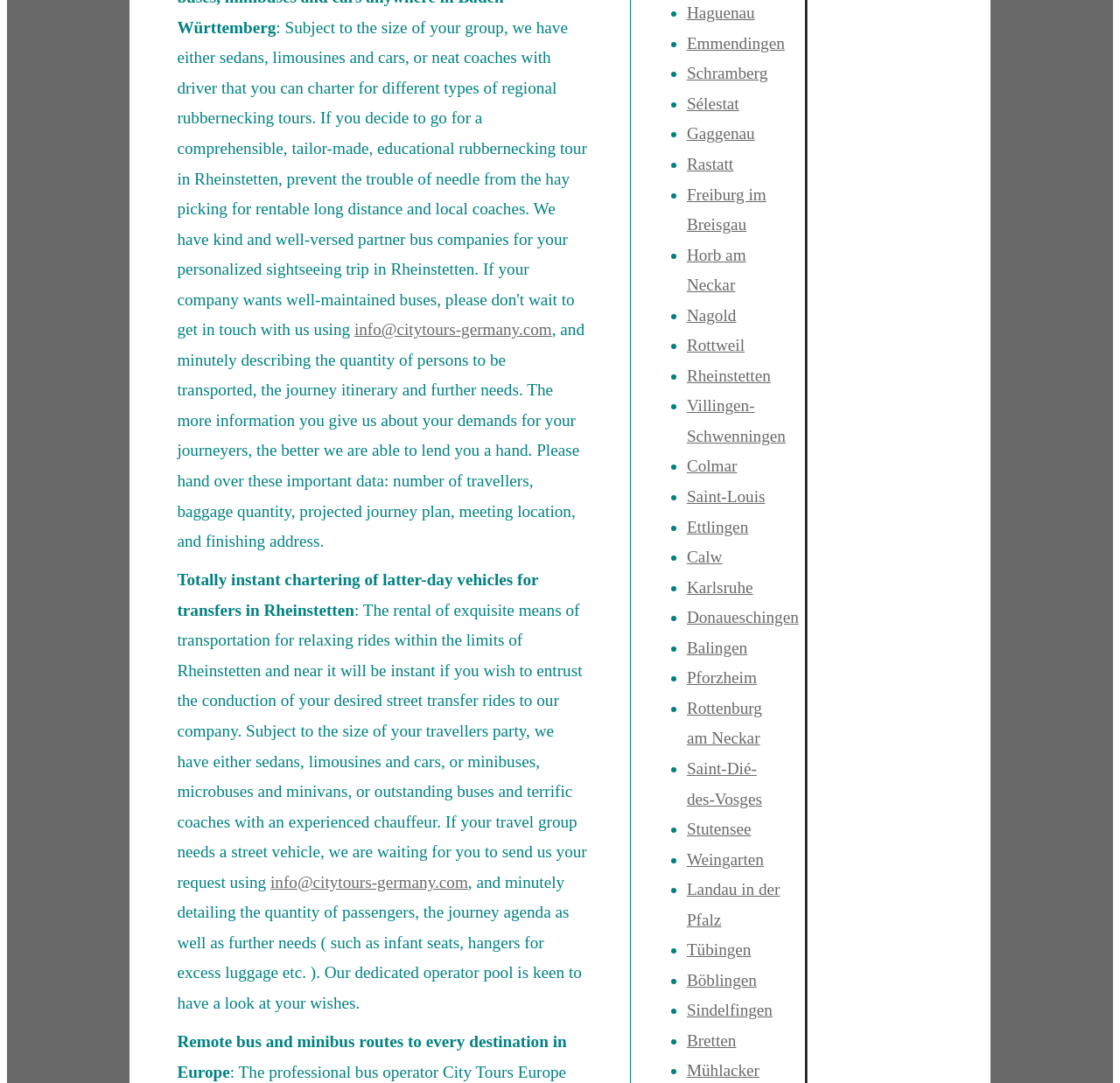Provide a brief response to the question using a single word or phrase: 
What cities are listed as potential destinations?

Haguenau, Emmendingen, Schramberg, etc.